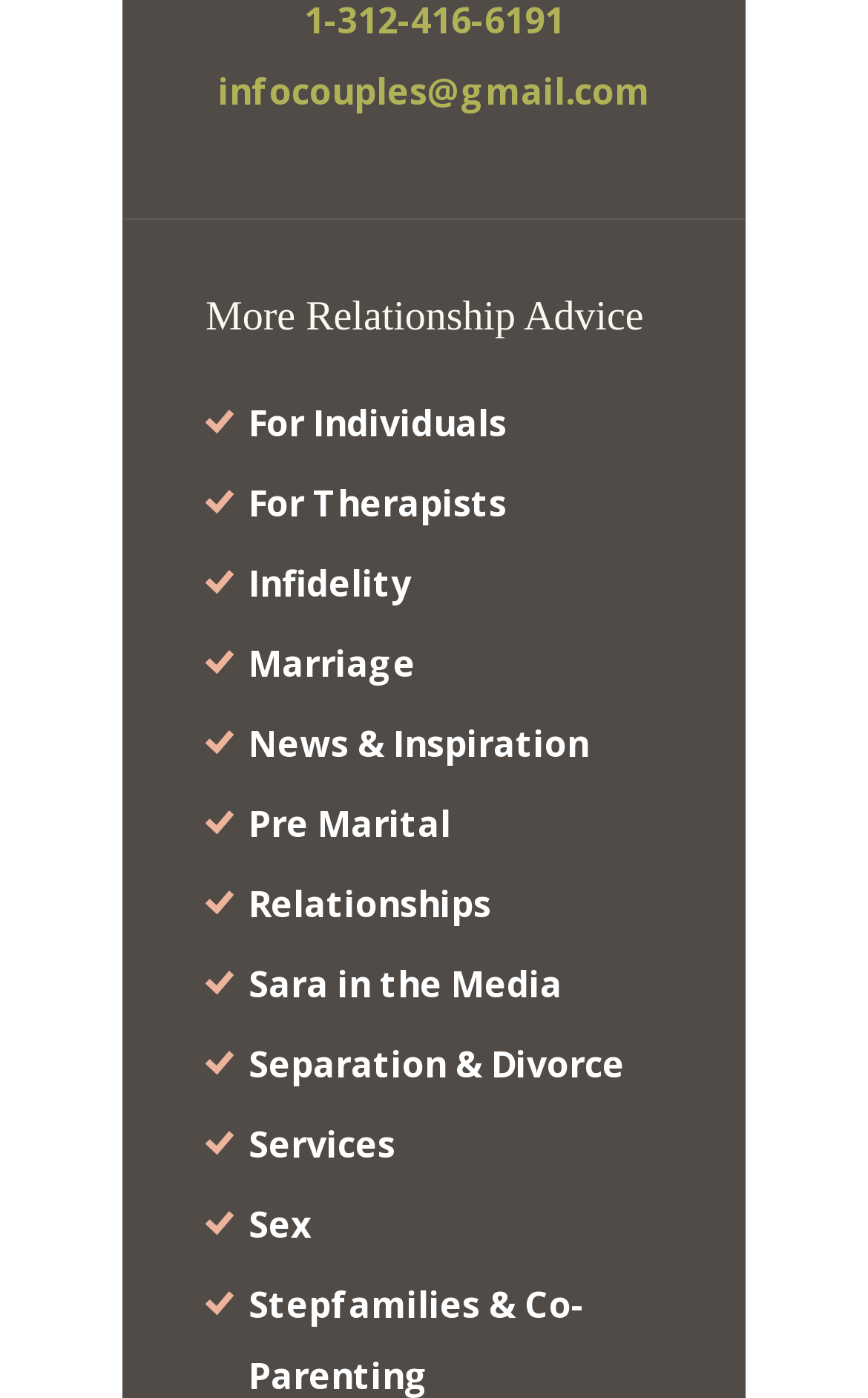Determine the bounding box coordinates for the UI element matching this description: "Sara in the Media".

[0.286, 0.687, 0.647, 0.722]